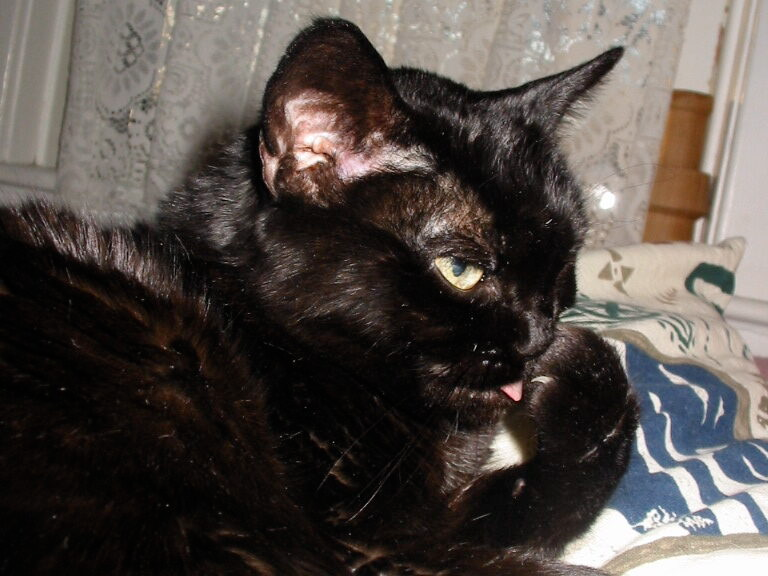Answer the question below in one word or phrase:
What is Pixel doing in the image?

Grooming